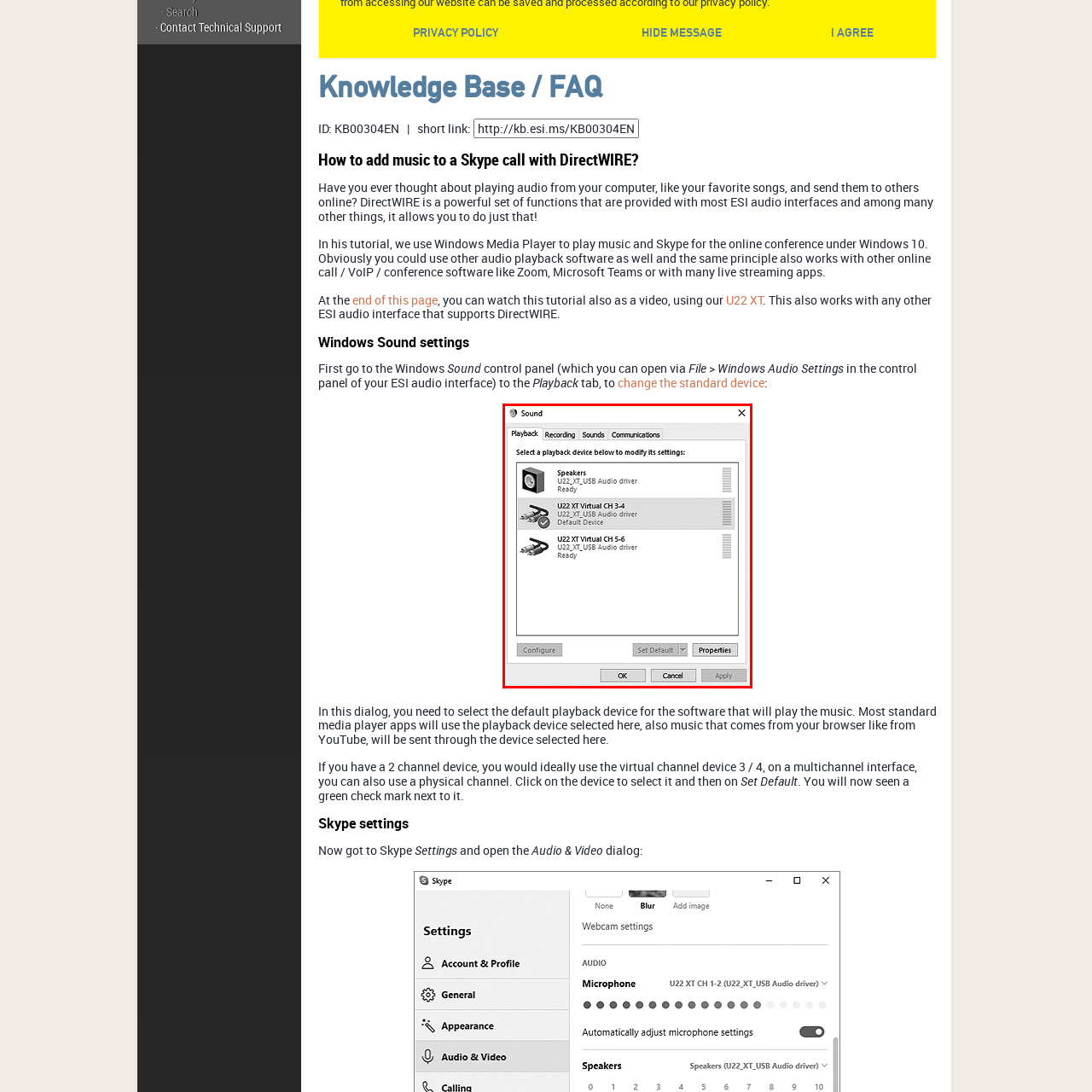Direct your attention to the red-bounded image and answer the question with a single word or phrase:
What is the default playback device?

U22 XT Virtual CH 3-4